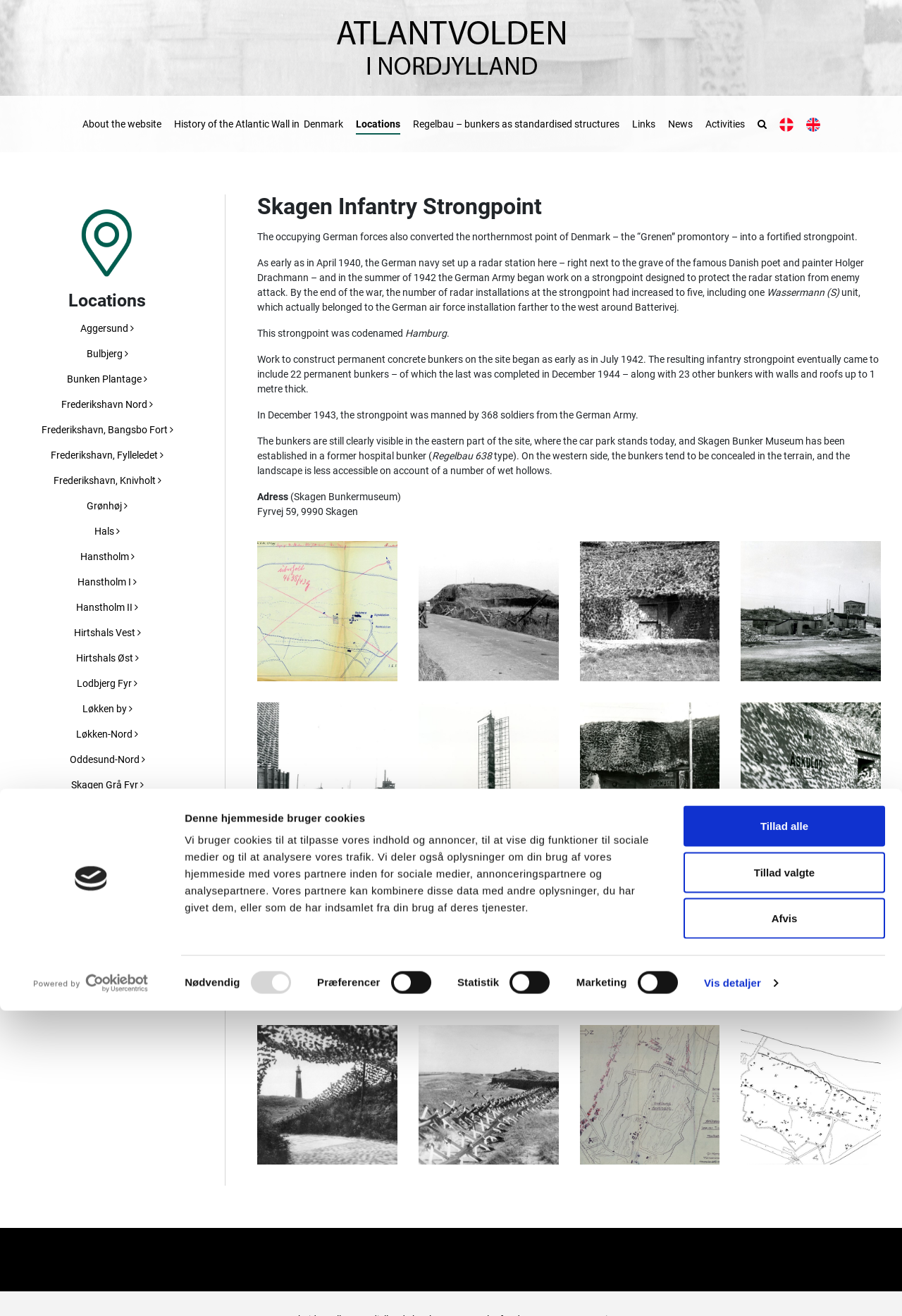Answer the question below in one word or phrase:
What is the purpose of the cookies on this website?

To customize content and ads